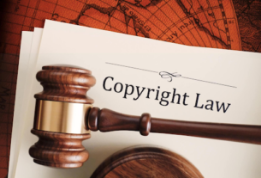Answer the question using only a single word or phrase: 
What is the title of the document?

Copyright Law